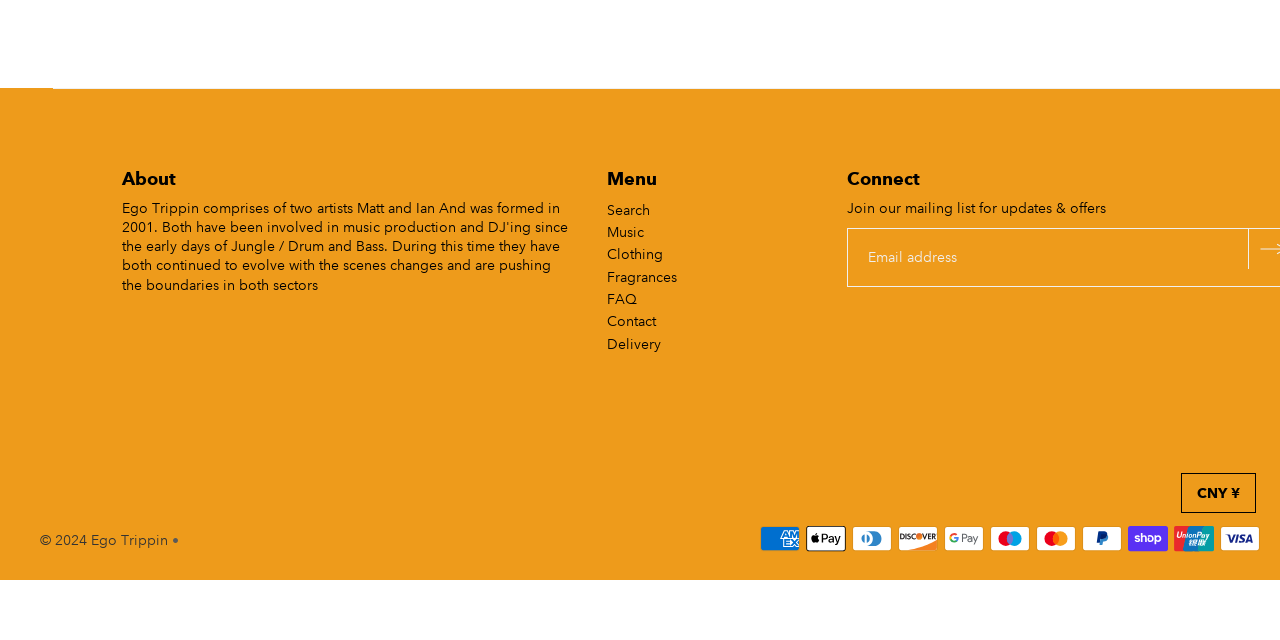Please predict the bounding box coordinates (top-left x, top-left y, bottom-right x, bottom-right y) for the UI element in the screenshot that fits the description: Search

[0.474, 0.313, 0.507, 0.341]